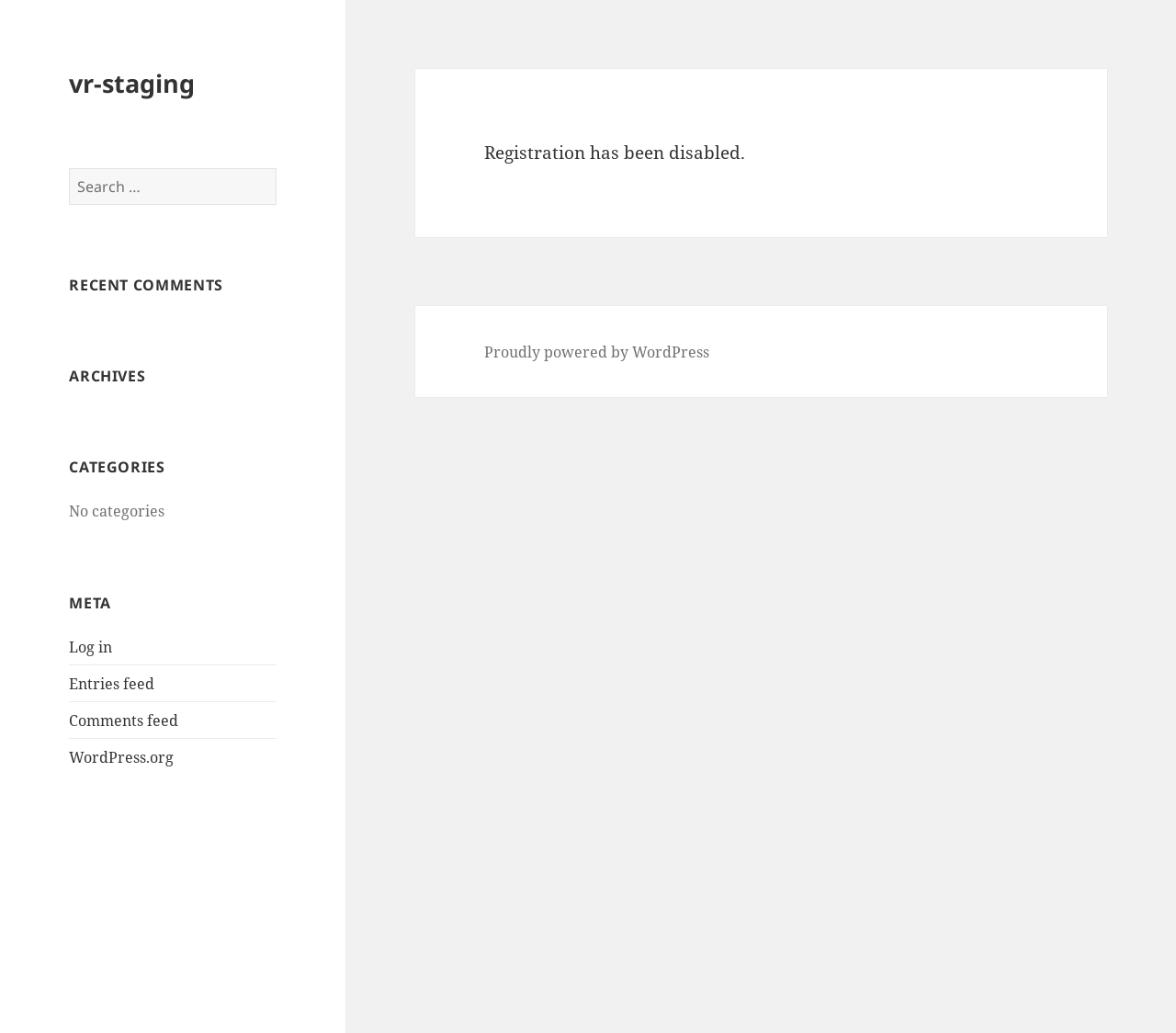Provide a brief response using a word or short phrase to this question:
How many links are there in the 'Meta' section?

4